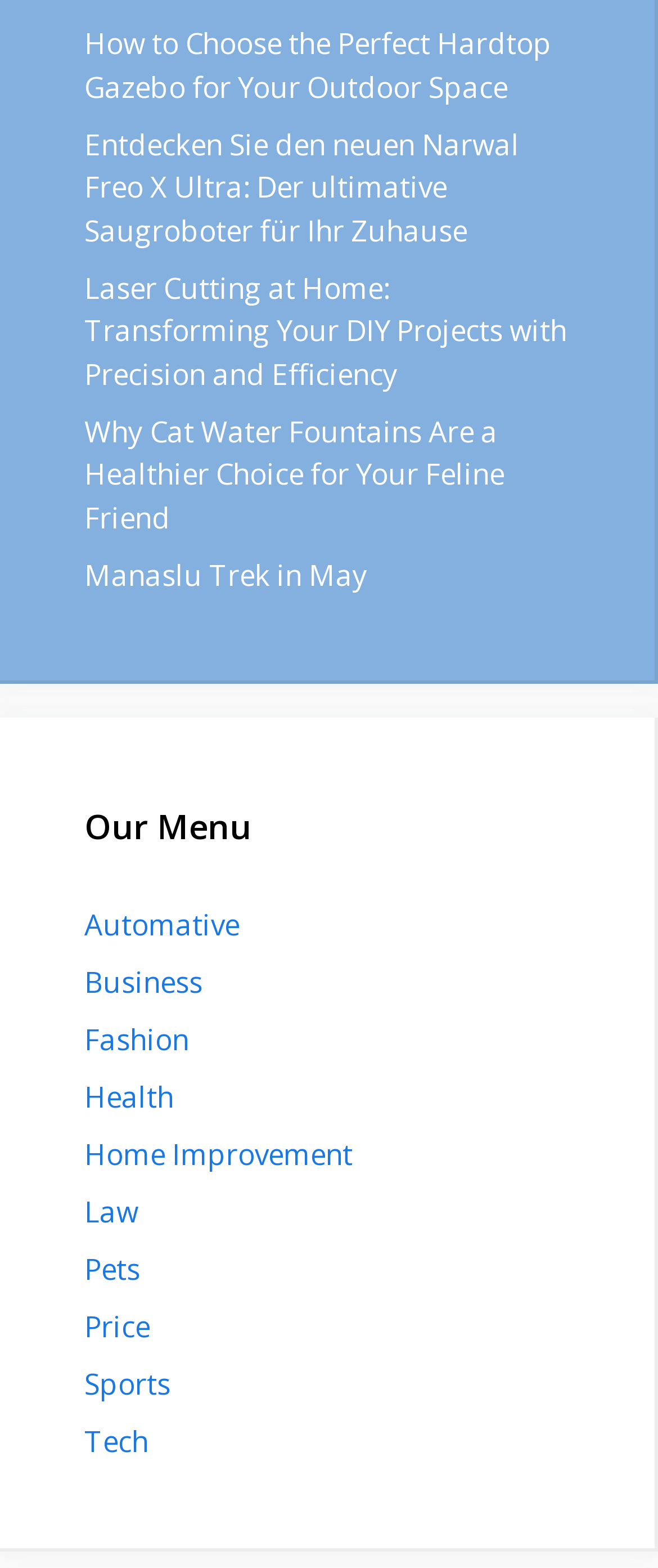Can you show the bounding box coordinates of the region to click on to complete the task described in the instruction: "Read about choosing the perfect hardtop gazebo"?

[0.128, 0.015, 0.838, 0.067]